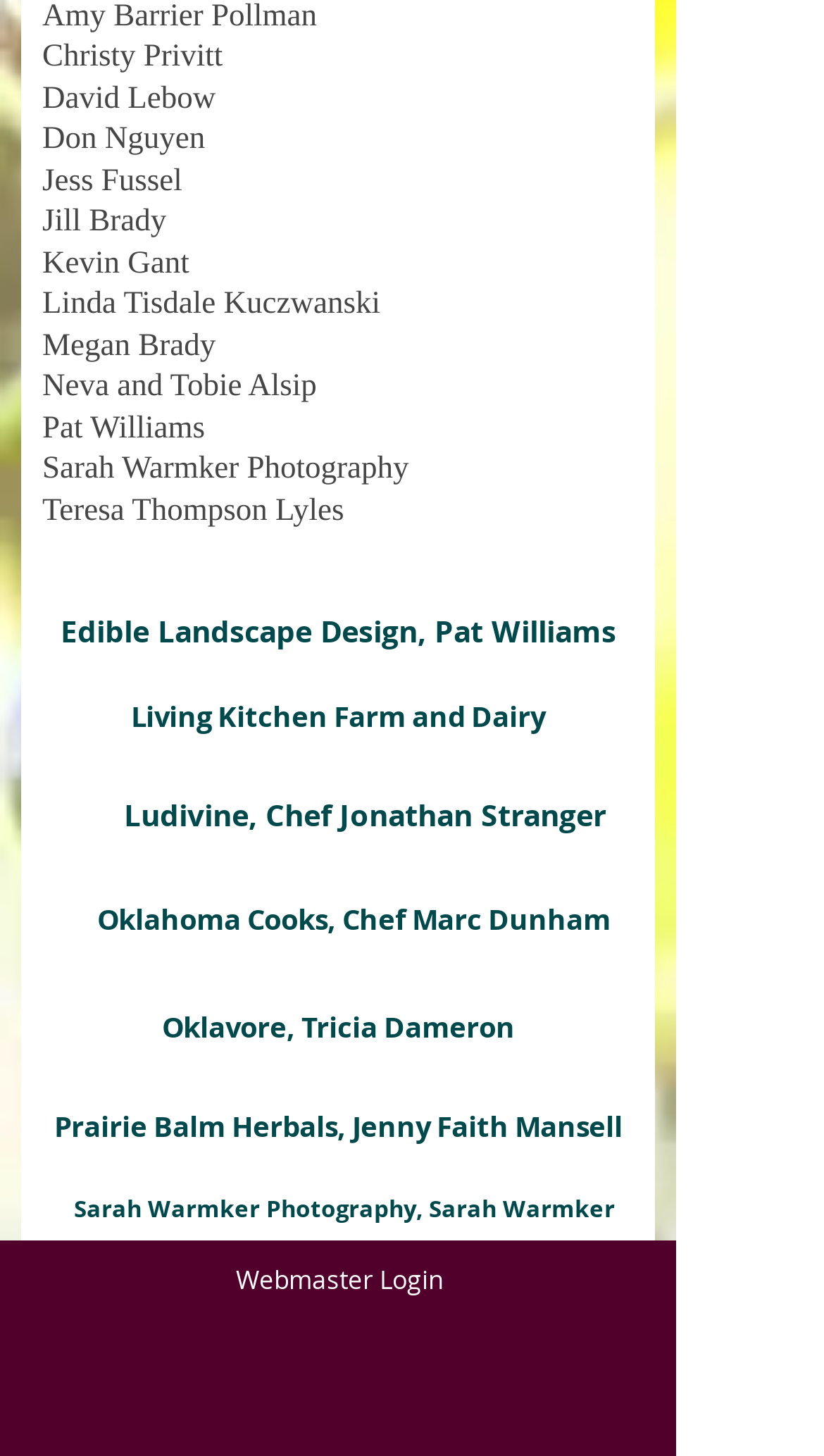How many links are there on this webpage?
Carefully analyze the image and provide a thorough answer to the question.

I counted the number of link elements, excluding the empty links, which are Edible Landscape Design, Living Kitchen Farm and Dairy, Ludivine, Oklahoma Cooks, Oklavore, Prairie Balm Herbals, Sarah Warmker Photography, and Webmaster Login.